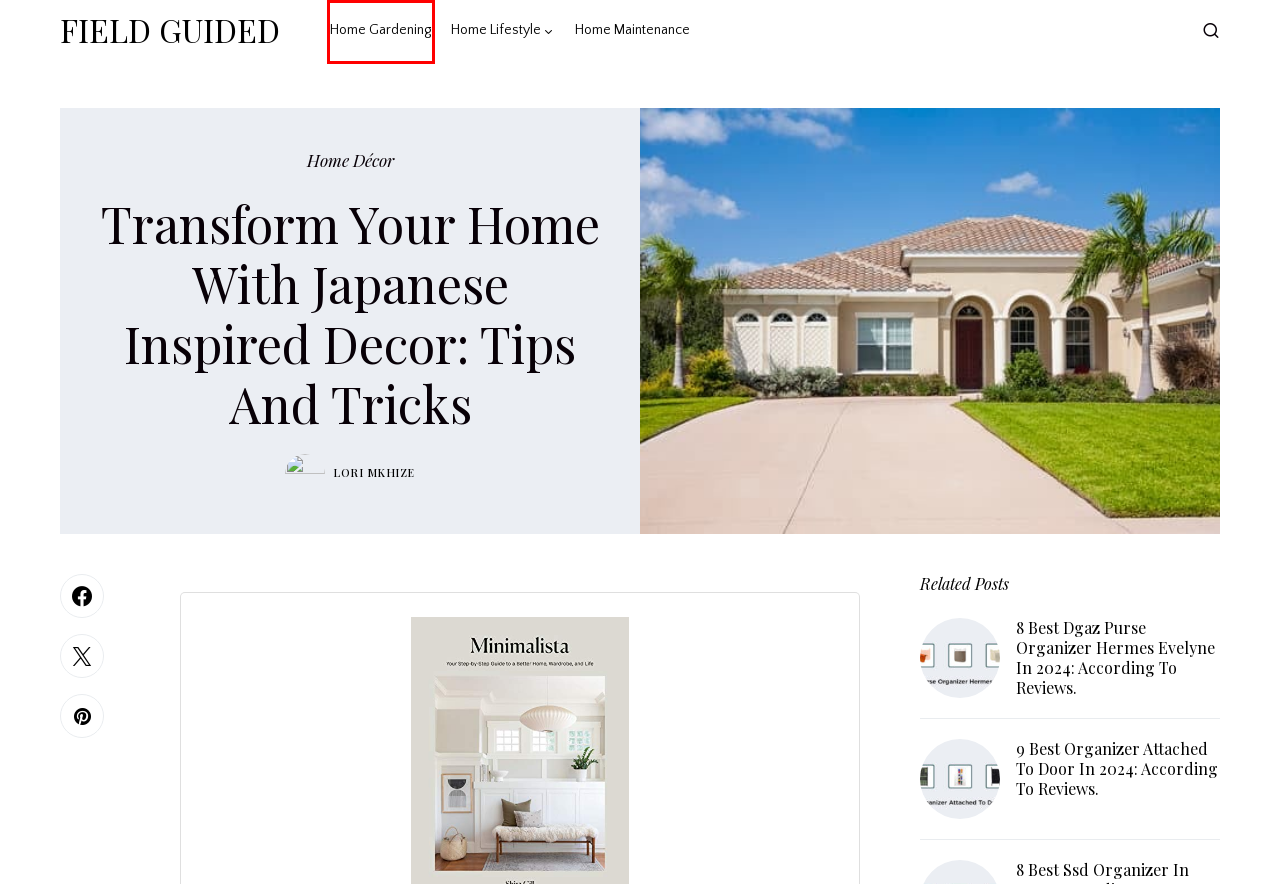Given a screenshot of a webpage with a red rectangle bounding box around a UI element, select the best matching webpage description for the new webpage that appears after clicking the highlighted element. The candidate descriptions are:
A. Home Maintenance - Field Guided
B. Lori Mkhize - Field Guided
C. Privacy Policy - Field Guided
D. 9 Best Organizer Attached To Door In 2024: According To Reviews.
E. Home Décor - Field Guided
F. Home Lifestyle - Field Guided
G. 8 Best Dgaz Purse Organizer Hermes Evelyne In 2024: According To Reviews.
H. Home Gardening - Field Guided

H